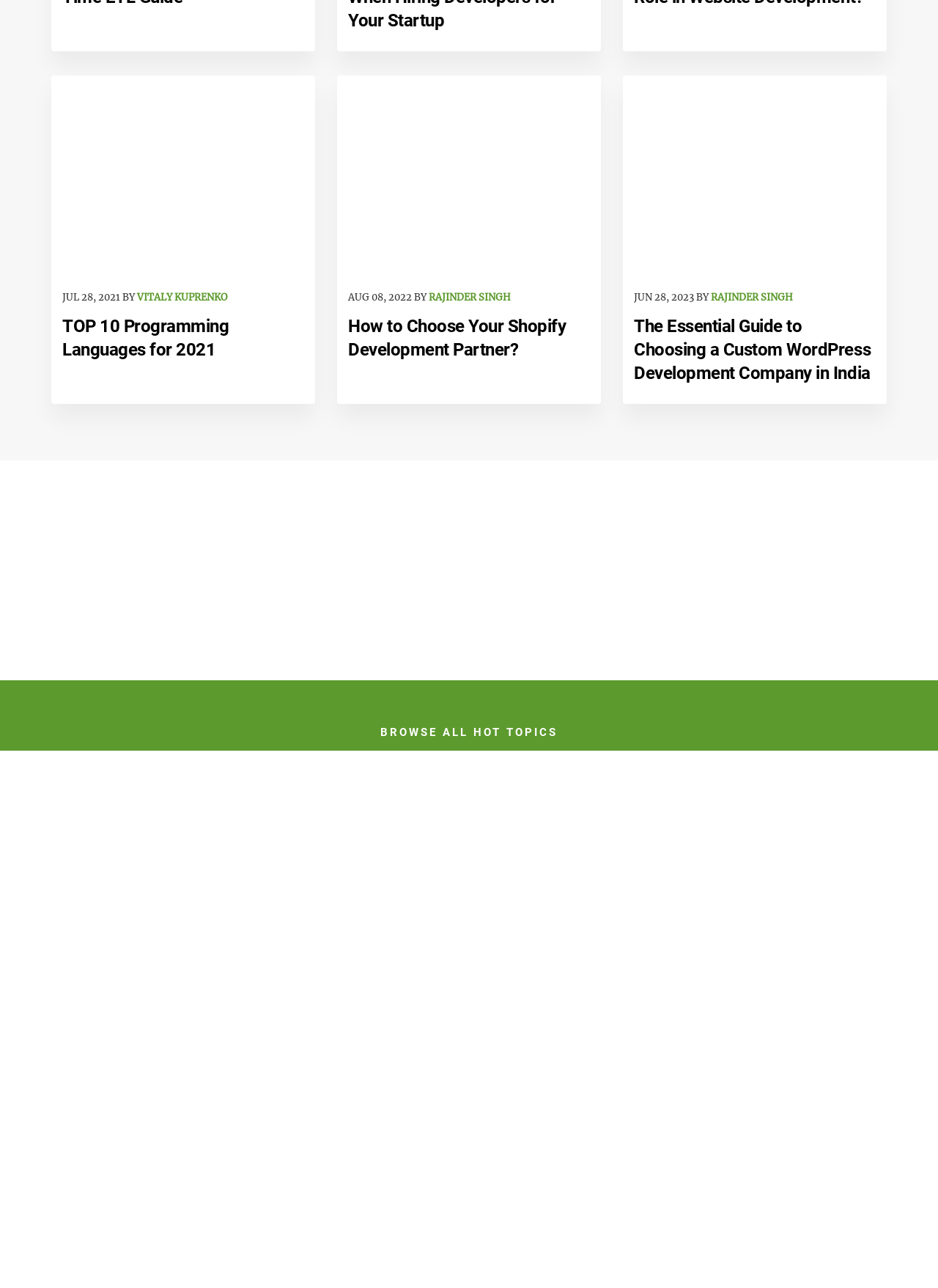Given the element description Get in Touch, identify the bounding box coordinates for the UI element on the webpage screenshot. The format should be (top-left x, top-left y, bottom-right x, bottom-right y), with values between 0 and 1.

[0.491, 0.899, 0.578, 0.912]